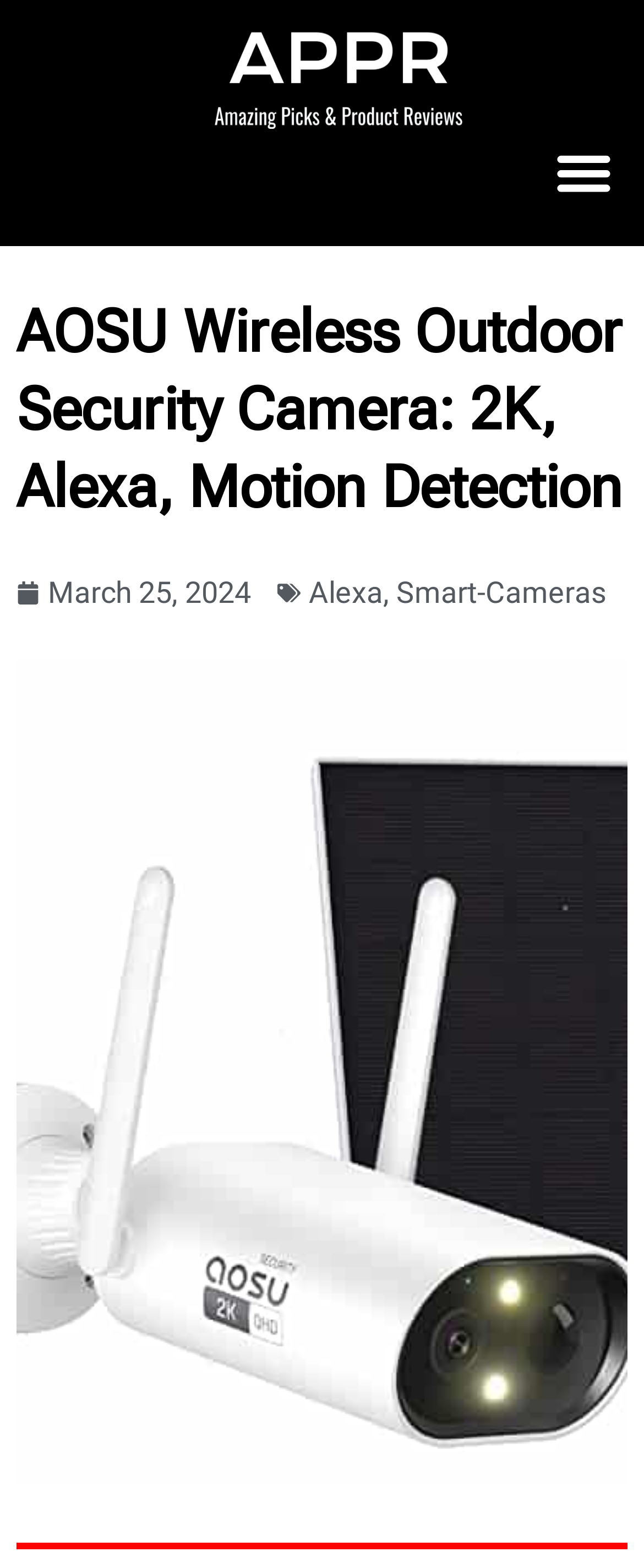Please provide the bounding box coordinates in the format (top-left x, top-left y, bottom-right x, bottom-right y). Remember, all values are floating point numbers between 0 and 1. What is the bounding box coordinate of the region described as: Smart-Cameras

[0.615, 0.366, 0.941, 0.388]